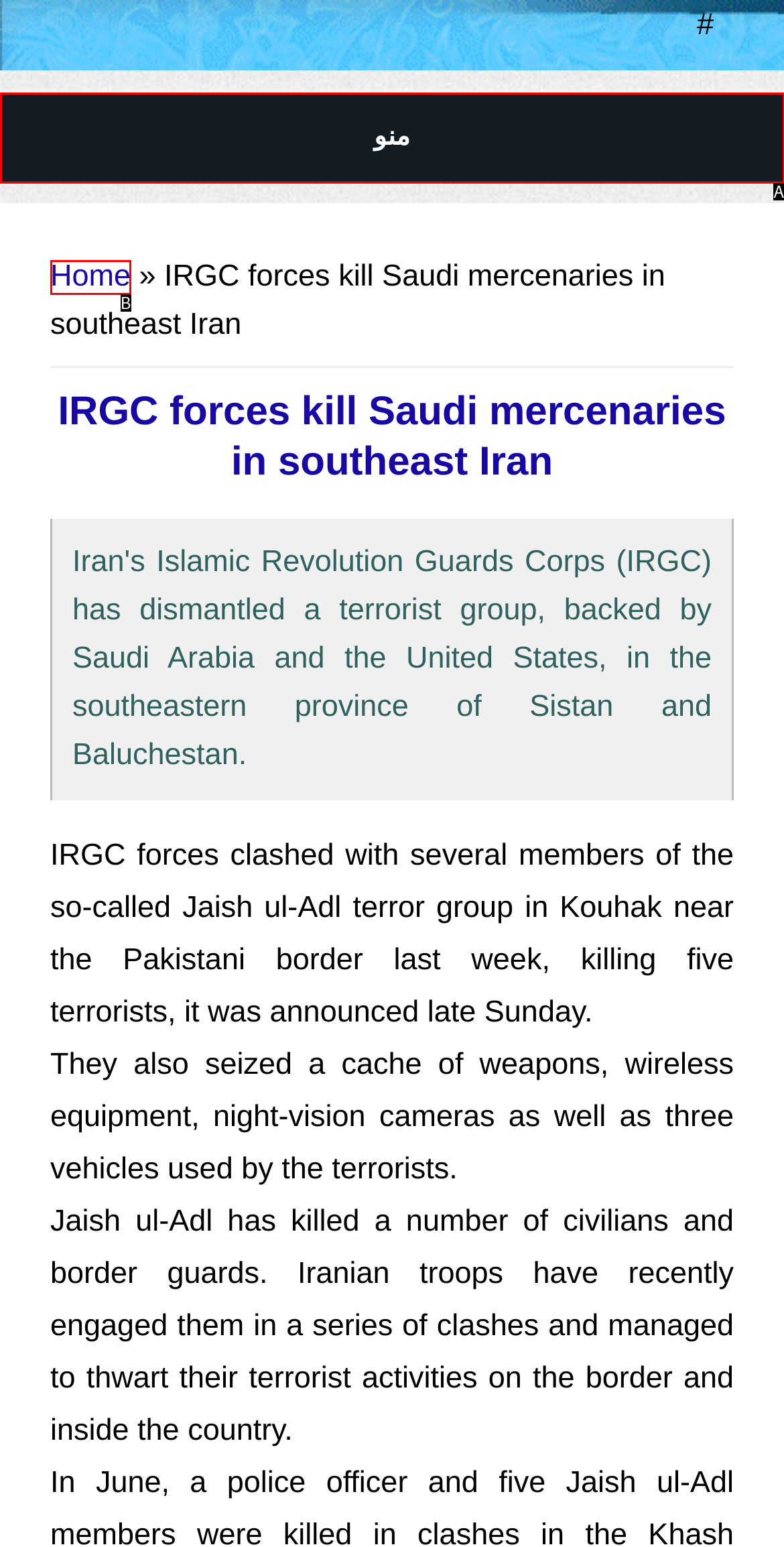Please identify the UI element that matches the description: CHRISTOPHER IRVIN
Respond with the letter of the correct option.

None